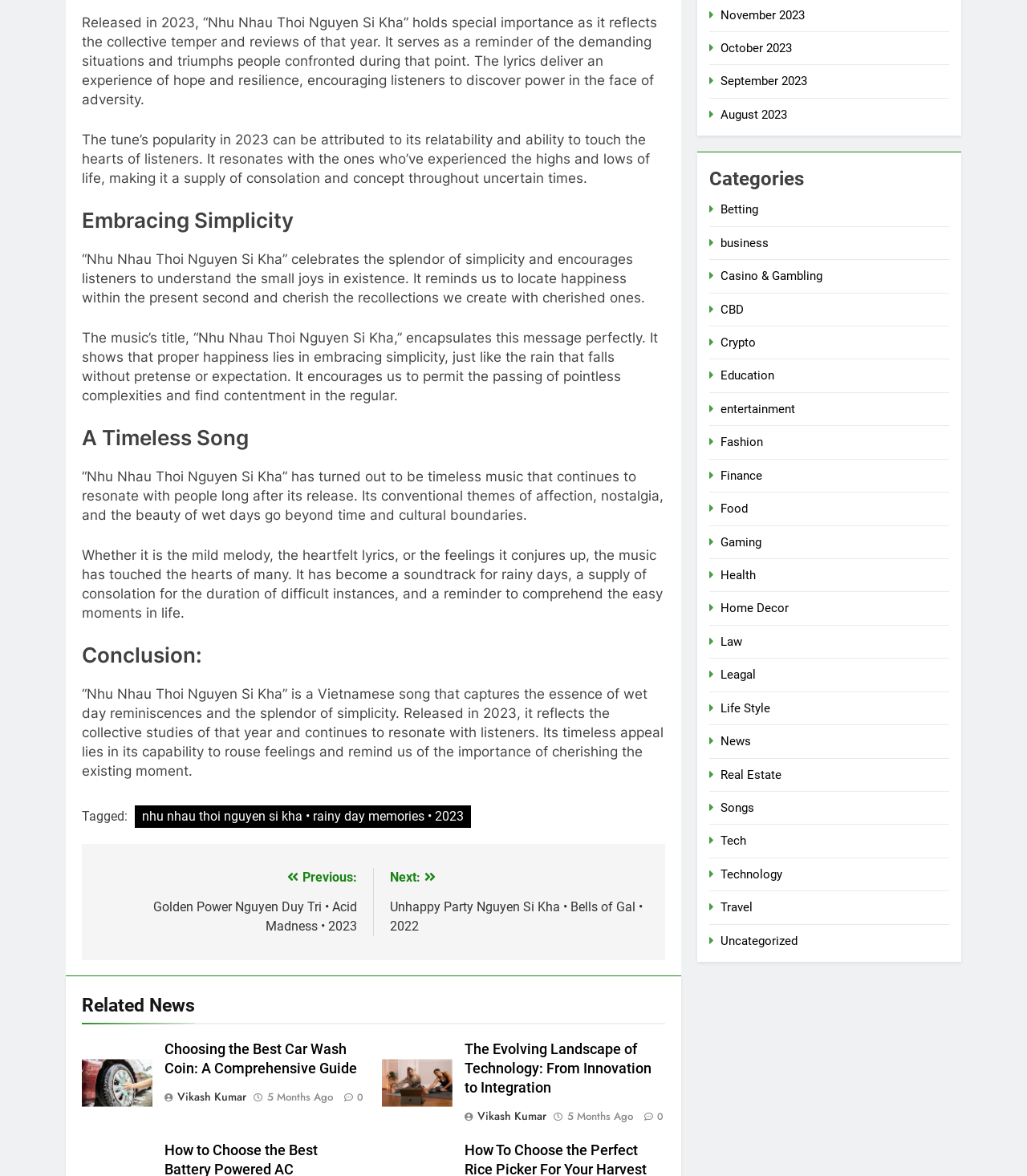Provide your answer in one word or a succinct phrase for the question: 
How many related news articles are shown?

2